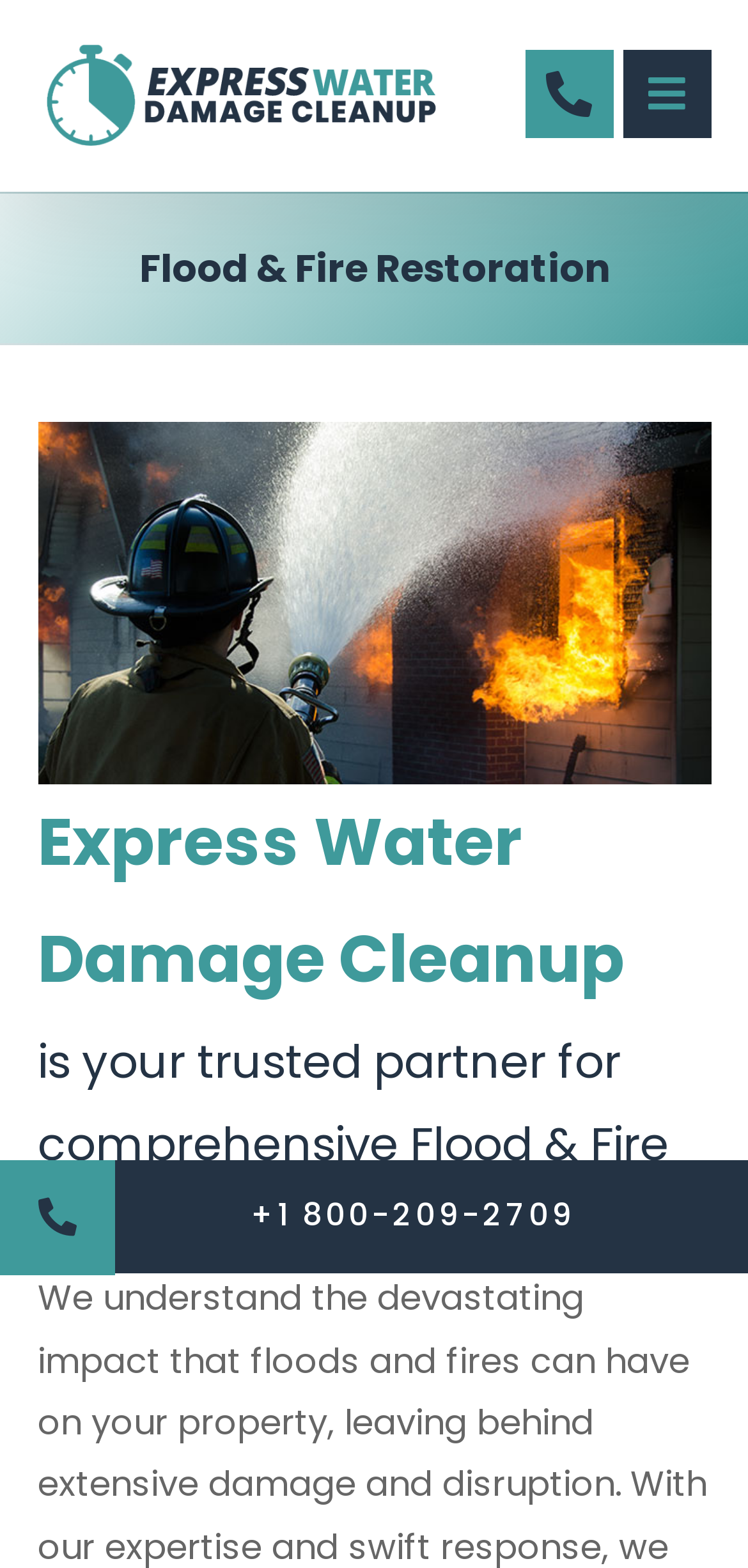Analyze the image and deliver a detailed answer to the question: What is the main service offered by the company?

The main service offered by the company can be inferred from the heading element 'Flood & Fire Restoration' and the static text 'comprehensive Flood & Fire Restoration services'.